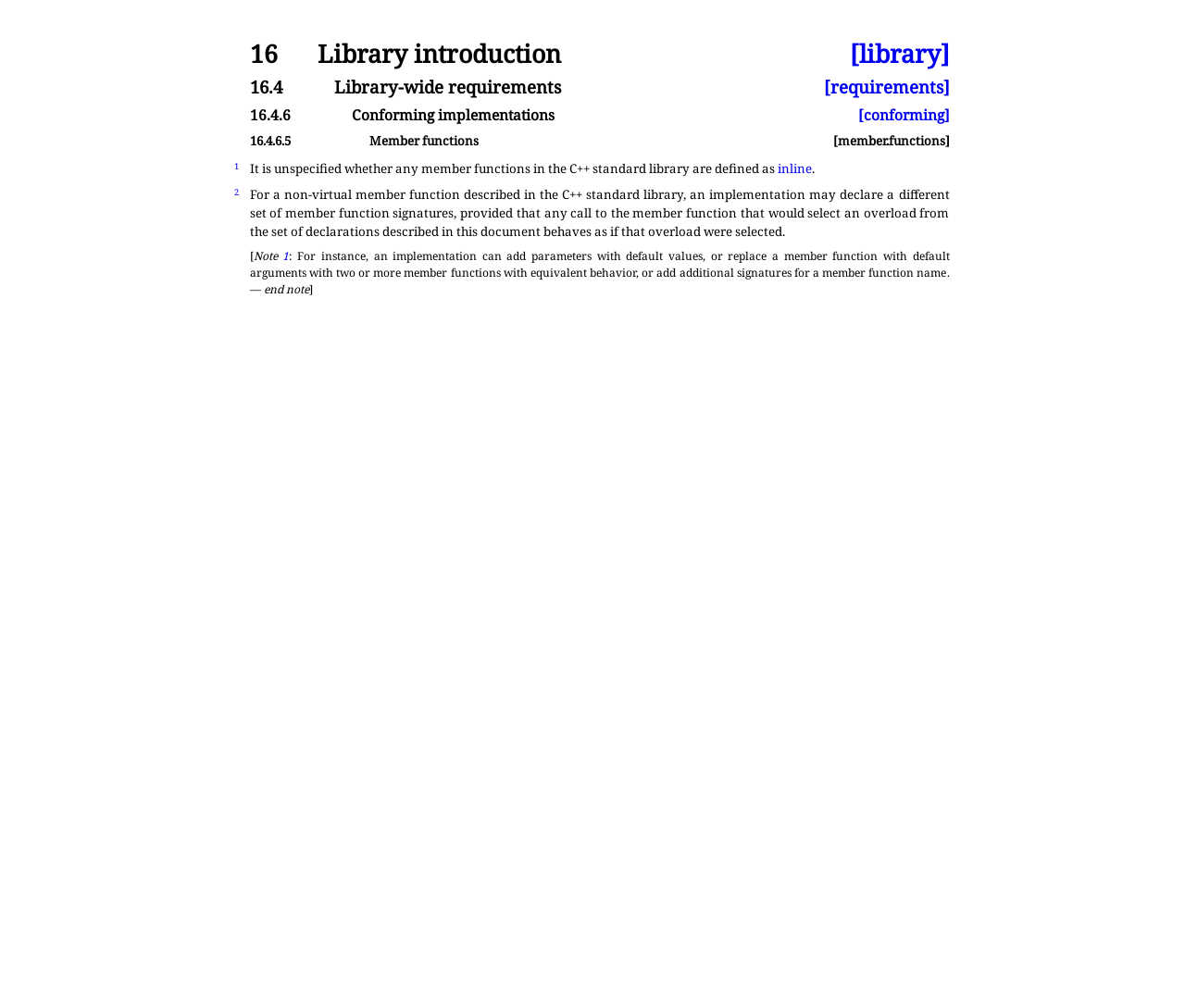Could you determine the bounding box coordinates of the clickable element to complete the instruction: "View member function 1"? Provide the coordinates as four float numbers between 0 and 1, i.e., [left, top, right, bottom].

[0.157, 0.159, 0.202, 0.172]